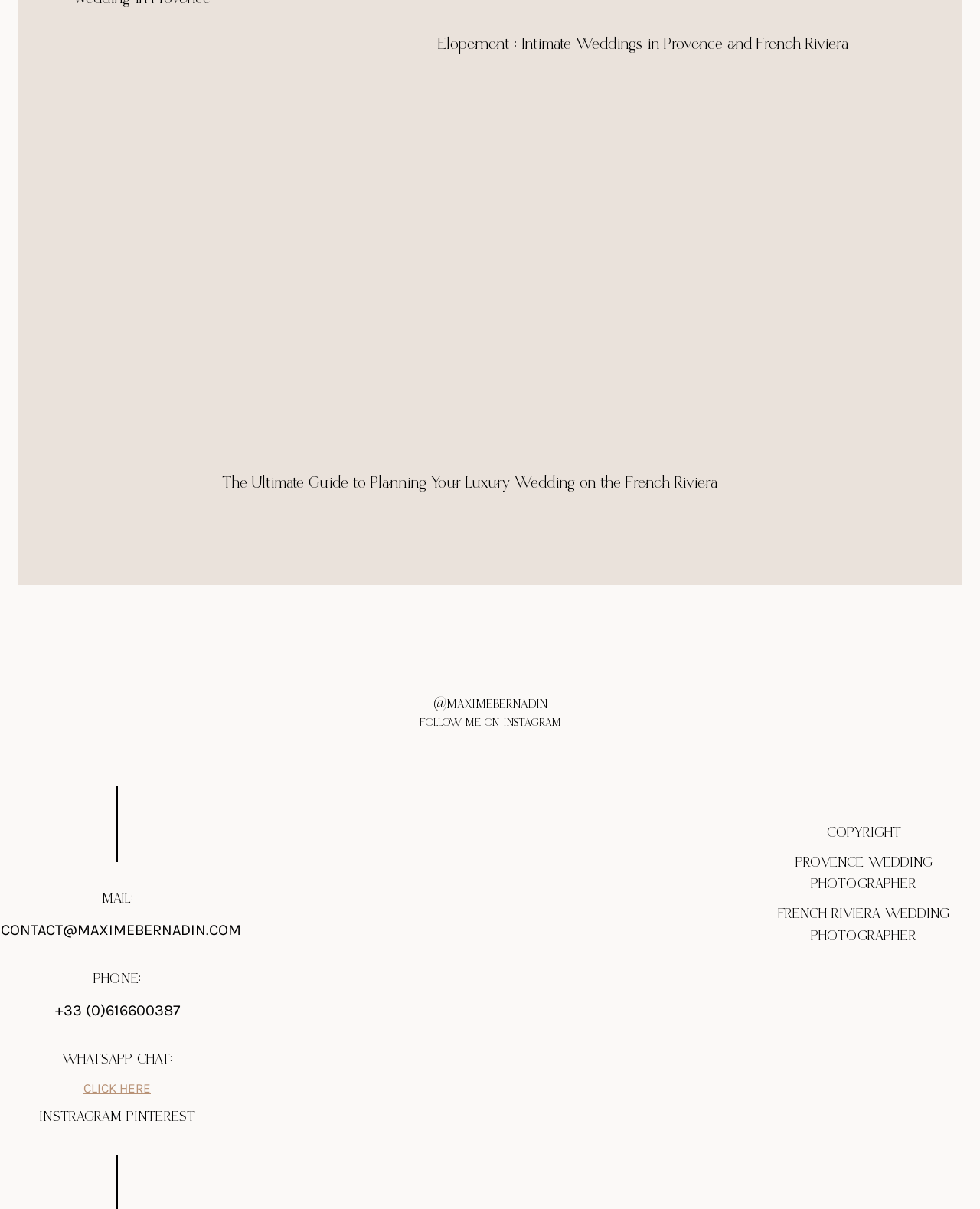Determine the bounding box coordinates for the area that needs to be clicked to fulfill this task: "Follow on Instagram". The coordinates must be given as four float numbers between 0 and 1, i.e., [left, top, right, bottom].

None